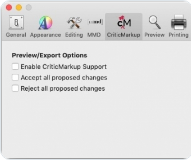Using the information from the screenshot, answer the following question thoroughly:
Are the CriticMarkup support and accept/reject all proposed changes features activated?

The checkboxes for CriticMarkup support and accept/reject all proposed changes are currently unselected, indicating that these features are not activated in the current settings.